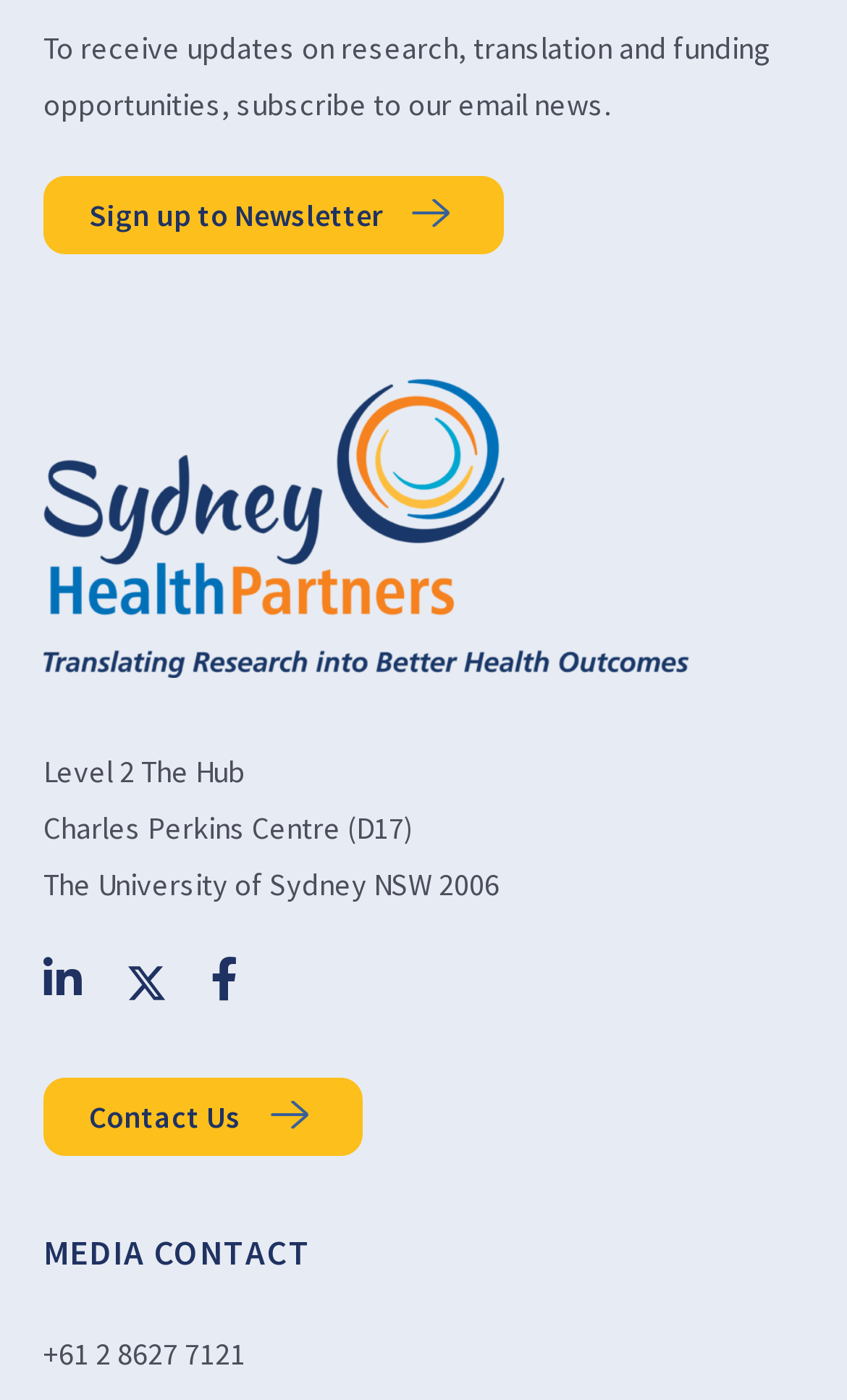What is the phone number for media contact?
Please answer the question as detailed as possible.

The phone number for media contact can be found at the bottom of the webpage, in the 'MEDIA CONTACT' section. The link element with the phone number has a bounding box of [0.051, 0.952, 0.29, 0.98].